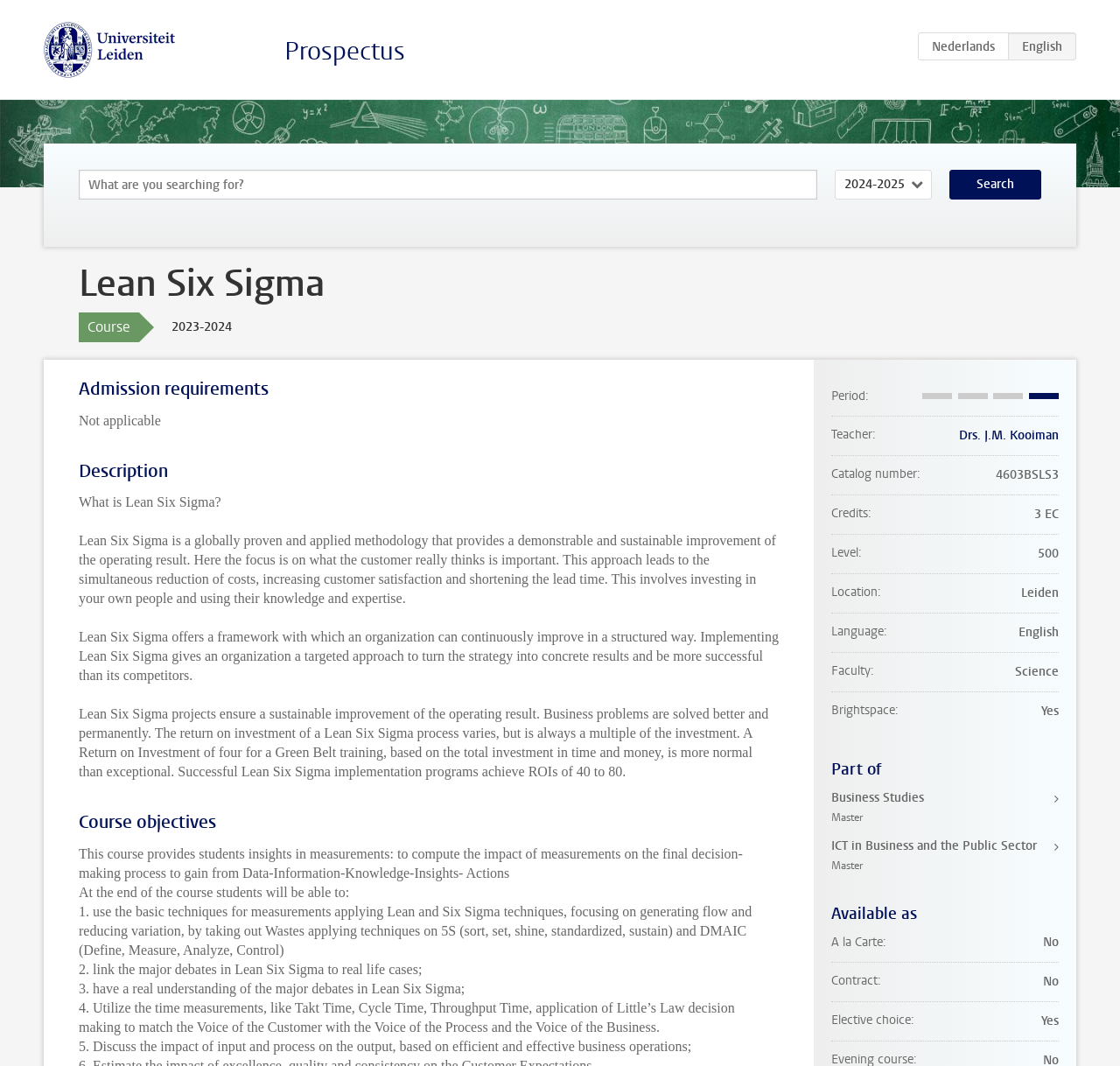Create a full and detailed caption for the entire webpage.

This webpage is about the Lean Six Sigma course offered by Universiteit Leiden. At the top, there is a logo of the university and a link to the university's homepage. Below that, there is a search box and a dropdown menu to select the academic year.

The main content of the page is divided into several sections. The first section is about the course description, which includes a brief introduction to Lean Six Sigma, its benefits, and its objectives. This section also provides a detailed description of what the course covers, including the topics of measurements, Lean and Six Sigma techniques, and the impact of input and process on output.

The next section is about the admission requirements, which states that there are no specific requirements for this course. Following that is a section on the course objectives, which outlines what students will be able to do after completing the course.

The page also includes a section on the course details, which provides information about the period, teacher, catalog number, credits, level, location, language, faculty, and whether it uses Brightspace. This information is presented in a table format with clear headings and concise descriptions.

Additionally, there are sections on "Part of" and "Available as", which provide information about the master's programs that this course is part of and whether it is available as an elective choice or not.

Throughout the page, there are several headings and subheadings that help to organize the content and make it easy to read. The text is clear and concise, and there are no images on the page except for the university logo at the top.